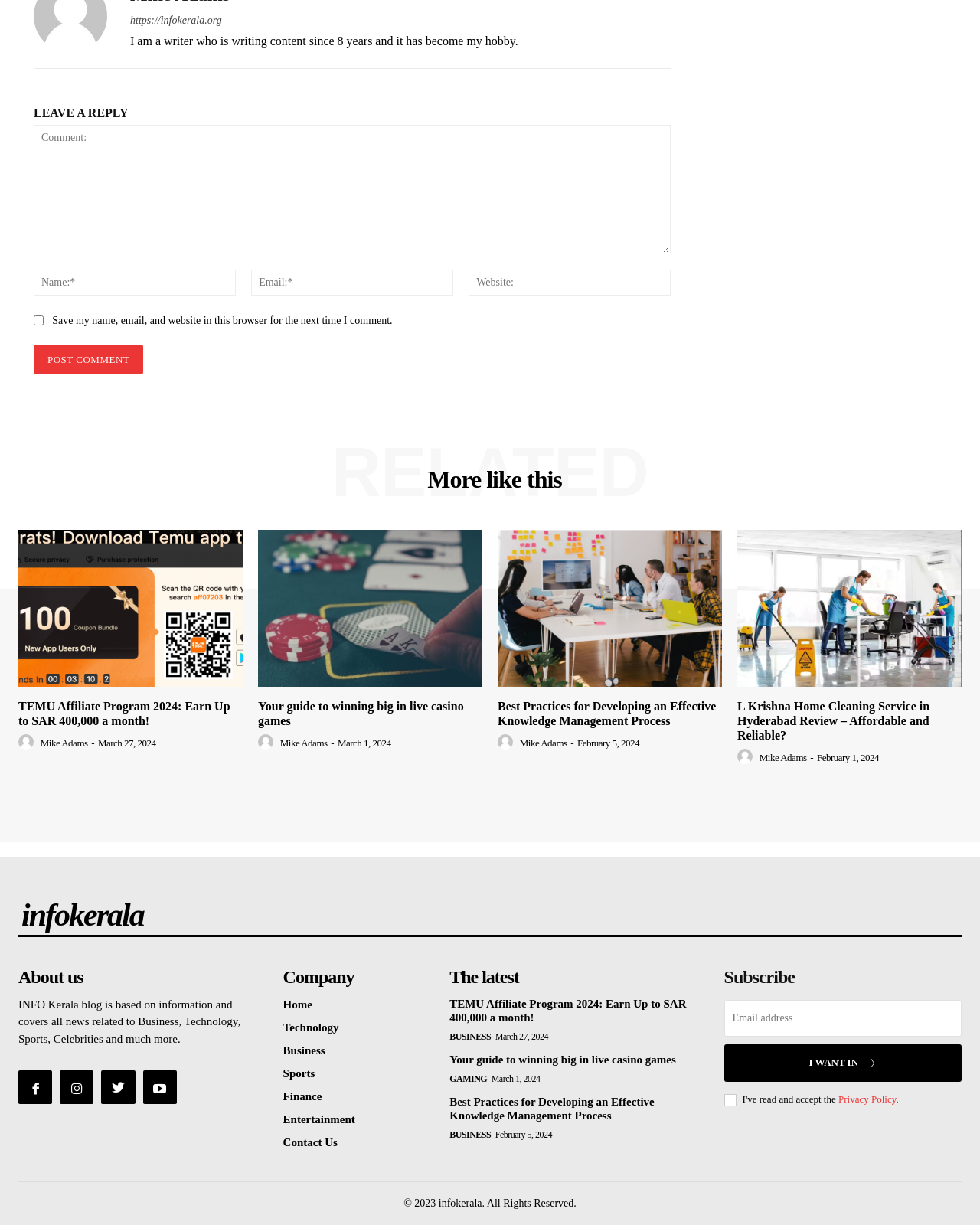What is the purpose of the textbox labeled 'Comment:'?
From the image, provide a succinct answer in one word or a short phrase.

to leave a comment